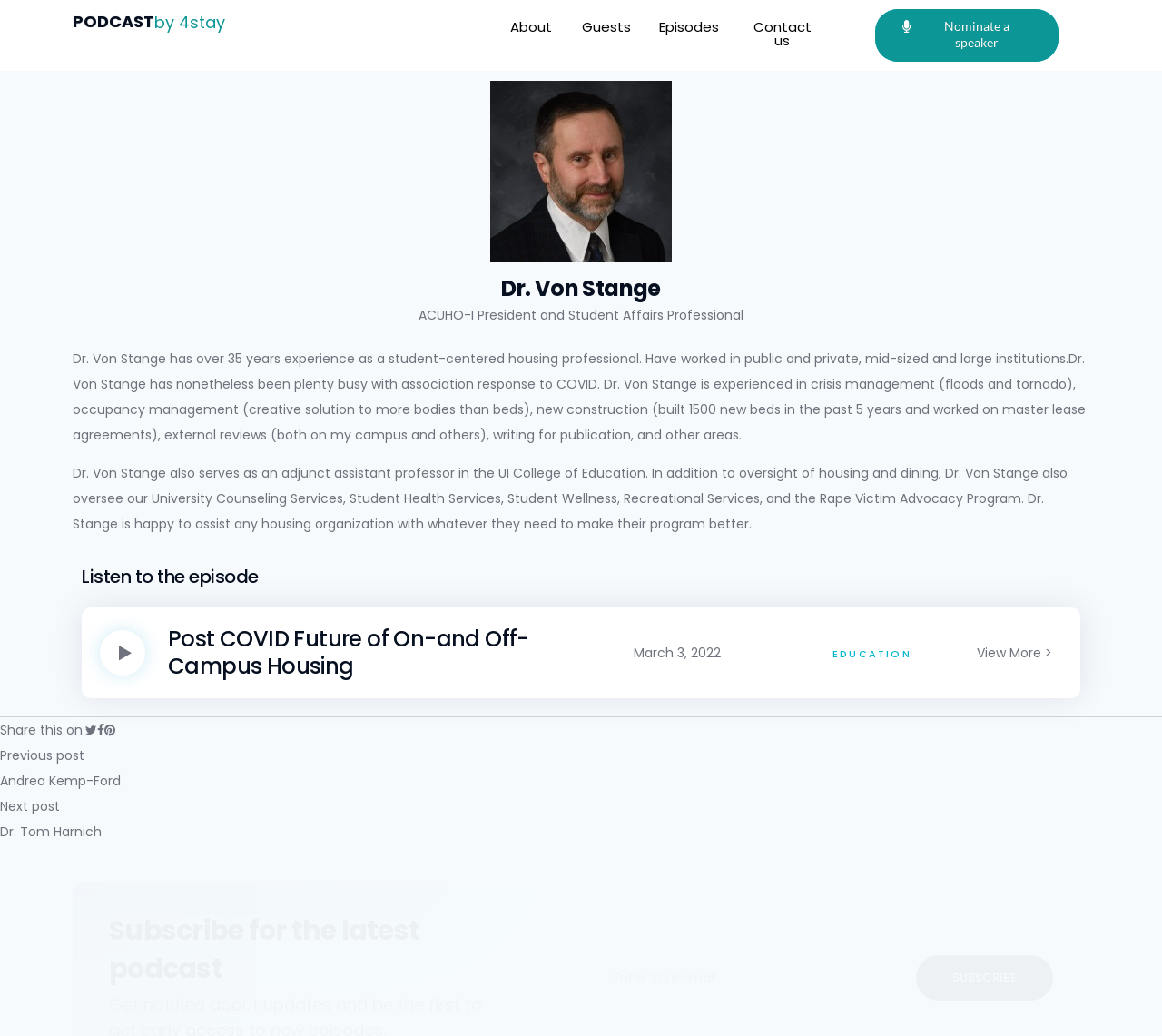Locate the bounding box coordinates of the area you need to click to fulfill this instruction: 'Click on the 'Contact us' link'. The coordinates must be in the form of four float numbers ranging from 0 to 1: [left, top, right, bottom].

[0.625, 0.009, 0.722, 0.056]